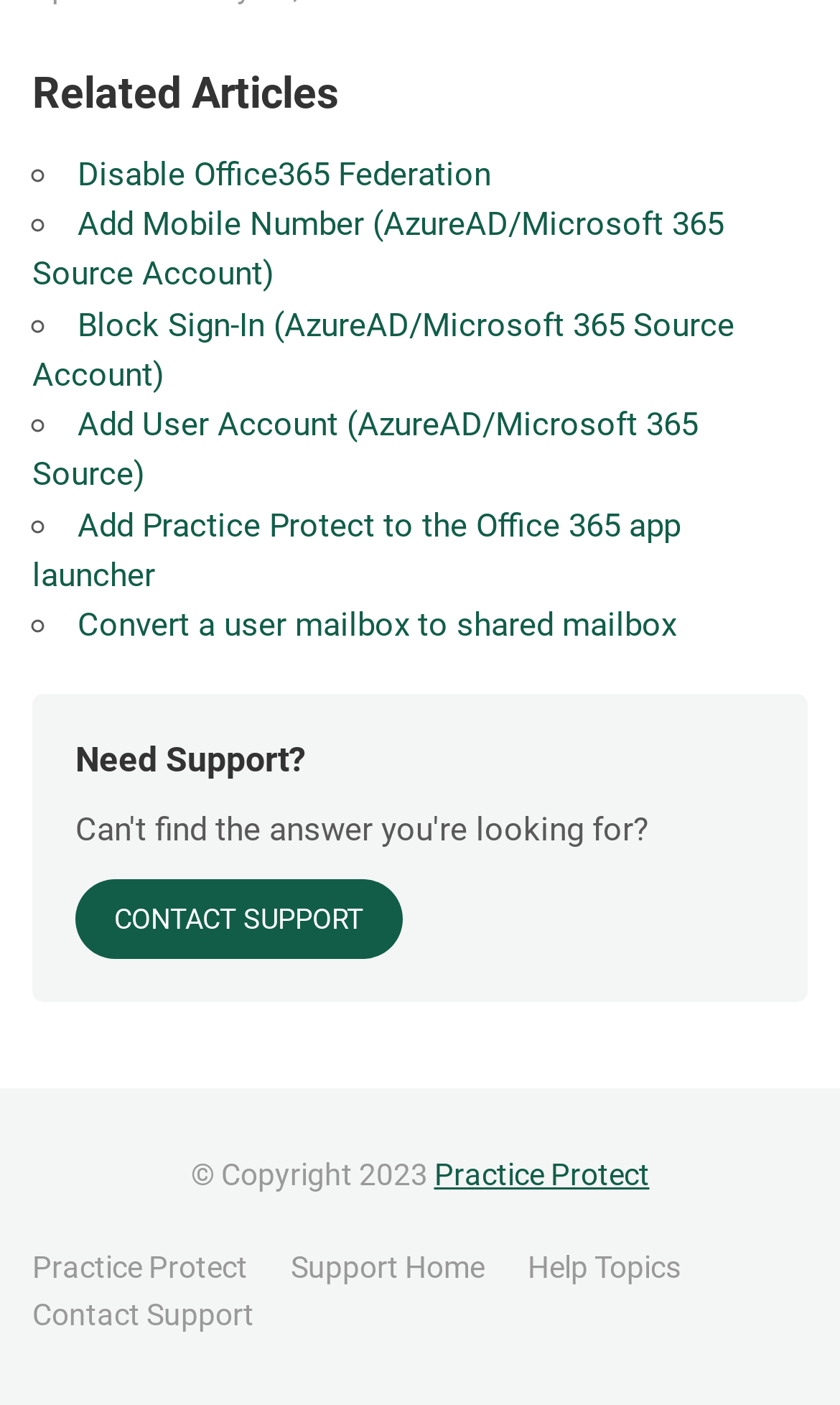What is the copyright year?
Refer to the image and provide a detailed answer to the question.

The text '© Copyright 2023' indicates that the copyright year is 2023, suggesting that the webpage or its content is copyrighted and the year of copyright is 2023.